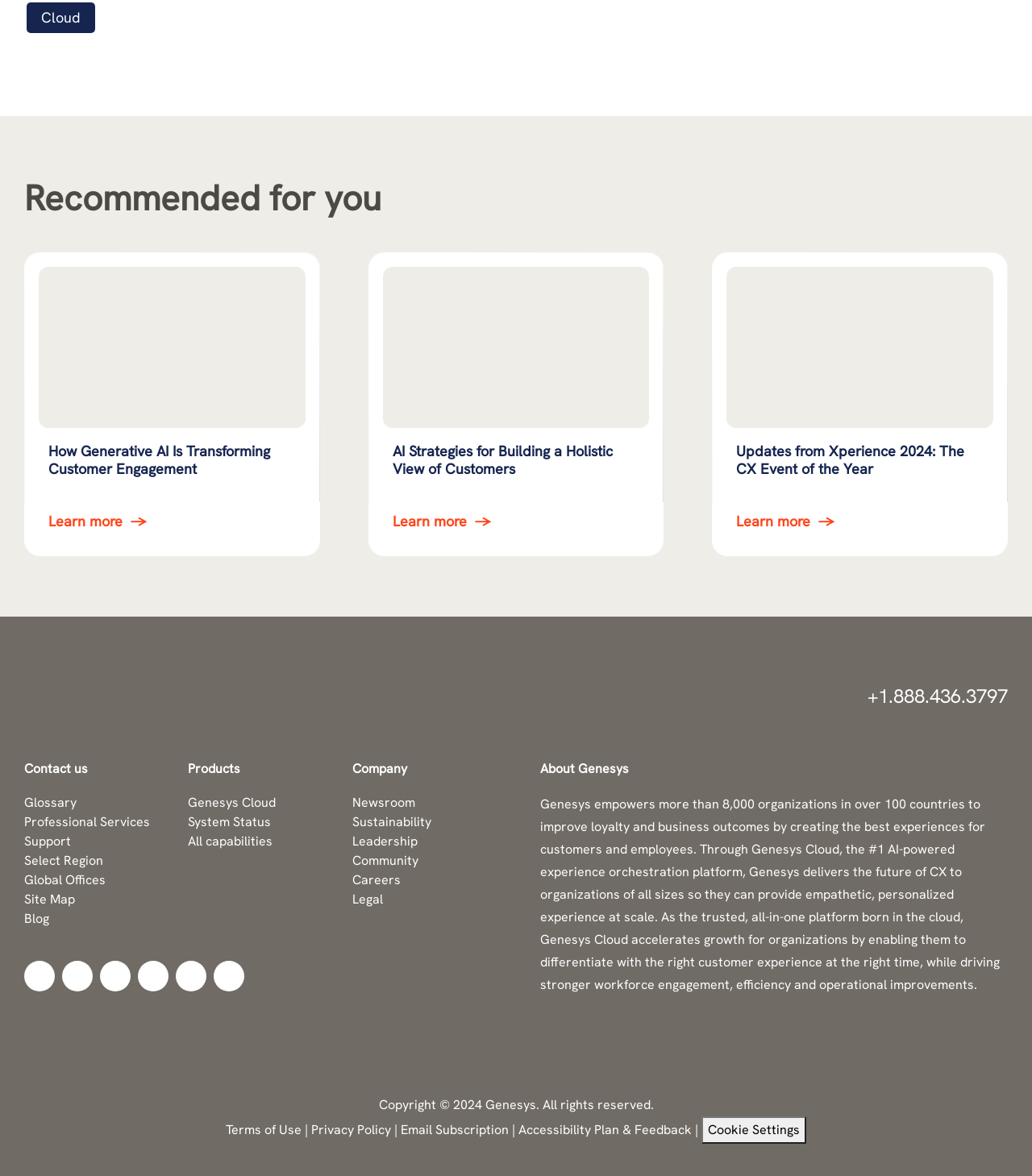Can you provide the bounding box coordinates for the element that should be clicked to implement the instruction: "Learn more about how generative AI is transforming customer engagement"?

[0.023, 0.214, 0.31, 0.473]